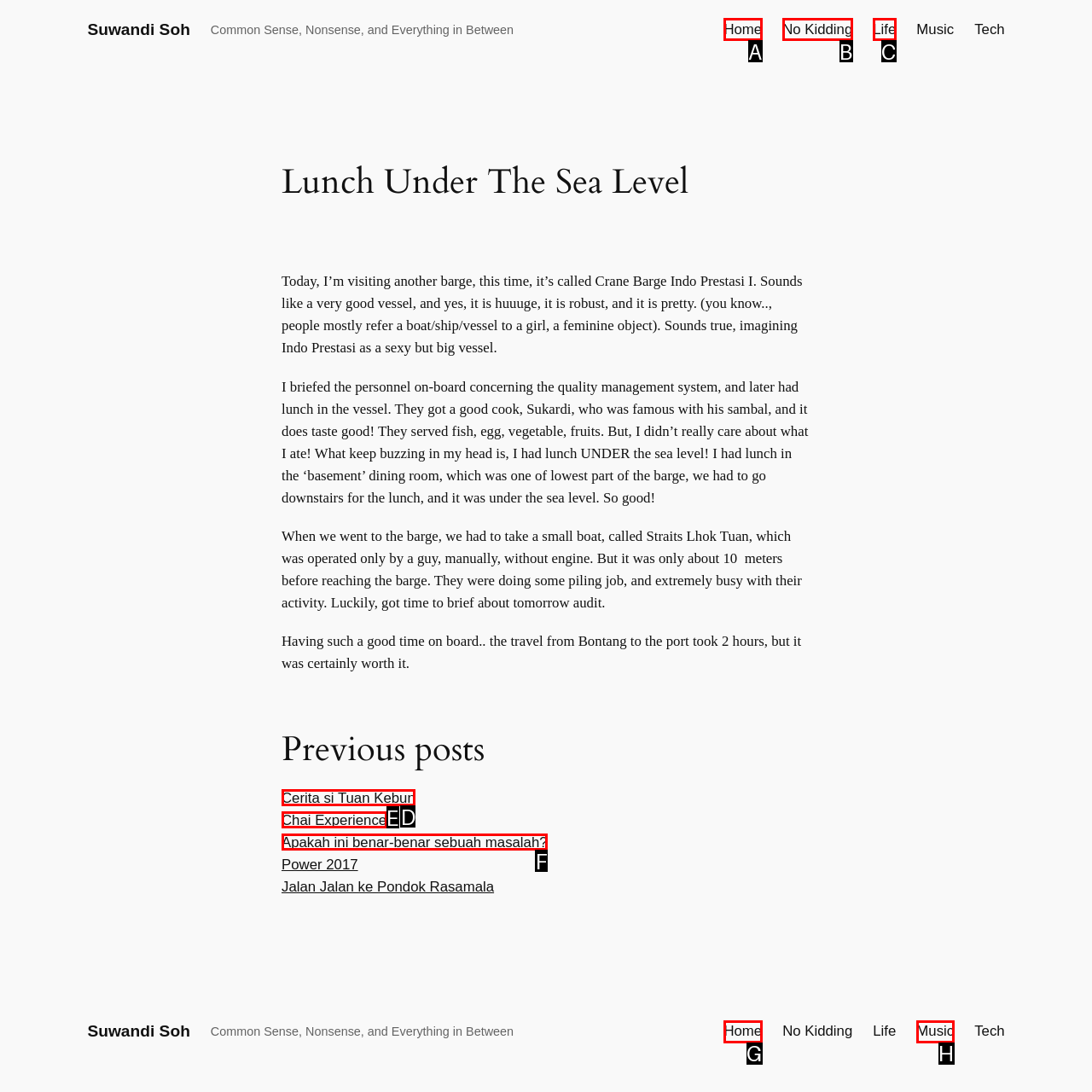Using the description: Breaking News, find the best-matching HTML element. Indicate your answer with the letter of the chosen option.

None